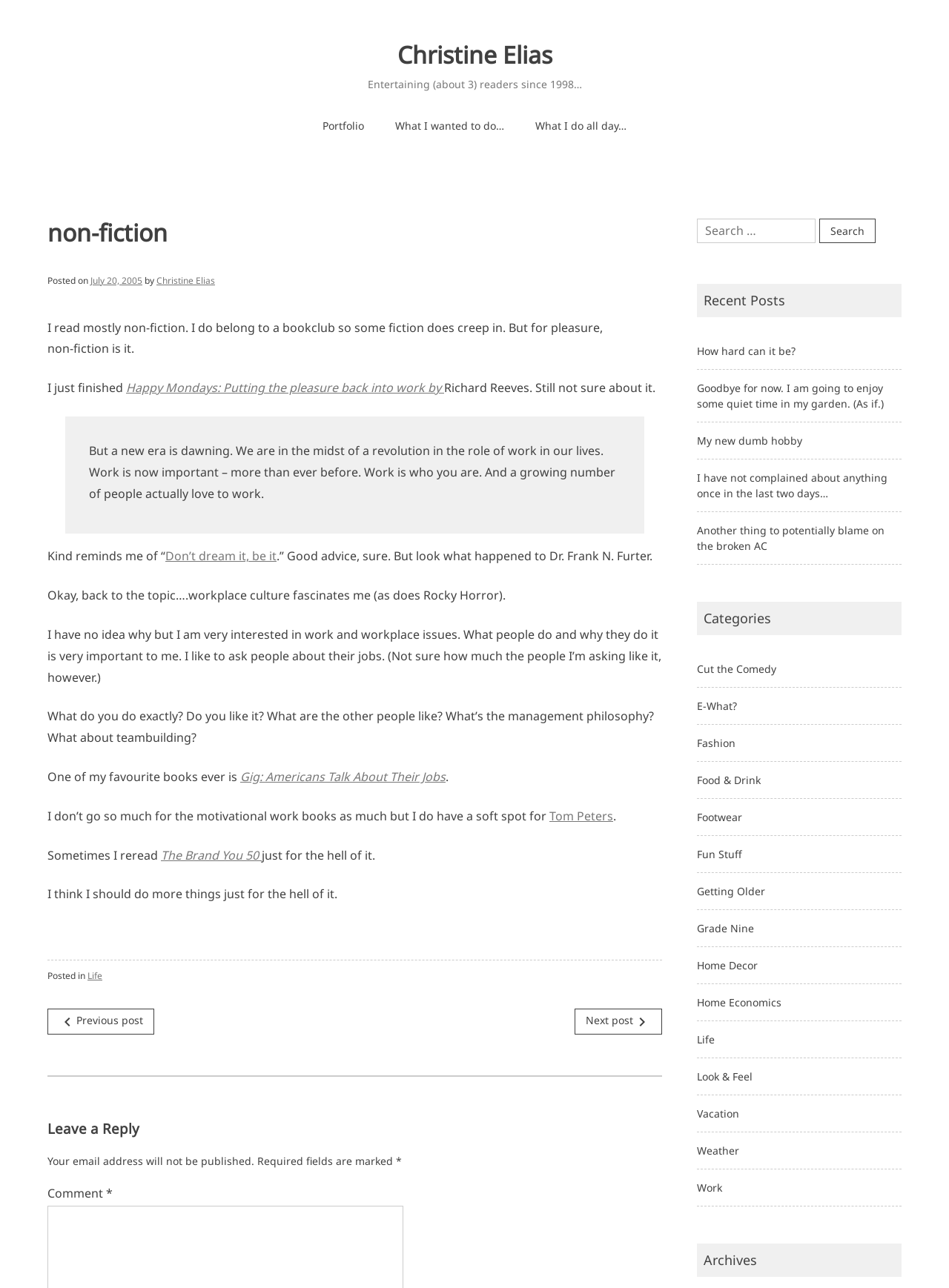Create a detailed description of the webpage's content and layout.

The webpage is a blog post titled "non-fiction" by Christine Elias. At the top, there is a link to the author's name, followed by a brief description of the blog, which has been active since 1998. Below this, there are three links to other pages: "Portfolio", "What I wanted to do…", and "What I do all day…".

The main content of the blog post is an article about the author's interest in non-fiction books and workplace culture. The article is divided into several paragraphs, with a heading "non-fiction" at the top. The text discusses the author's preference for non-fiction books, their interest in workplace culture, and their fascination with people's jobs and work experiences.

There are several links to other books and resources throughout the article, including "Happy Mondays: Putting the pleasure back into work" by Richard Reeves, "Gig: Americans Talk About Their Jobs", and "The Brand You 50" by Tom Peters.

At the bottom of the page, there are several sections, including a footer with a link to the category "Life", a navigation section with links to previous and next posts, a section for leaving a comment, and a search bar. There are also sections for recent posts, categories, and archives.

On the right side of the page, there are several links to other categories, including "Cut the Comedy", "E-What?", "Fashion", and others.